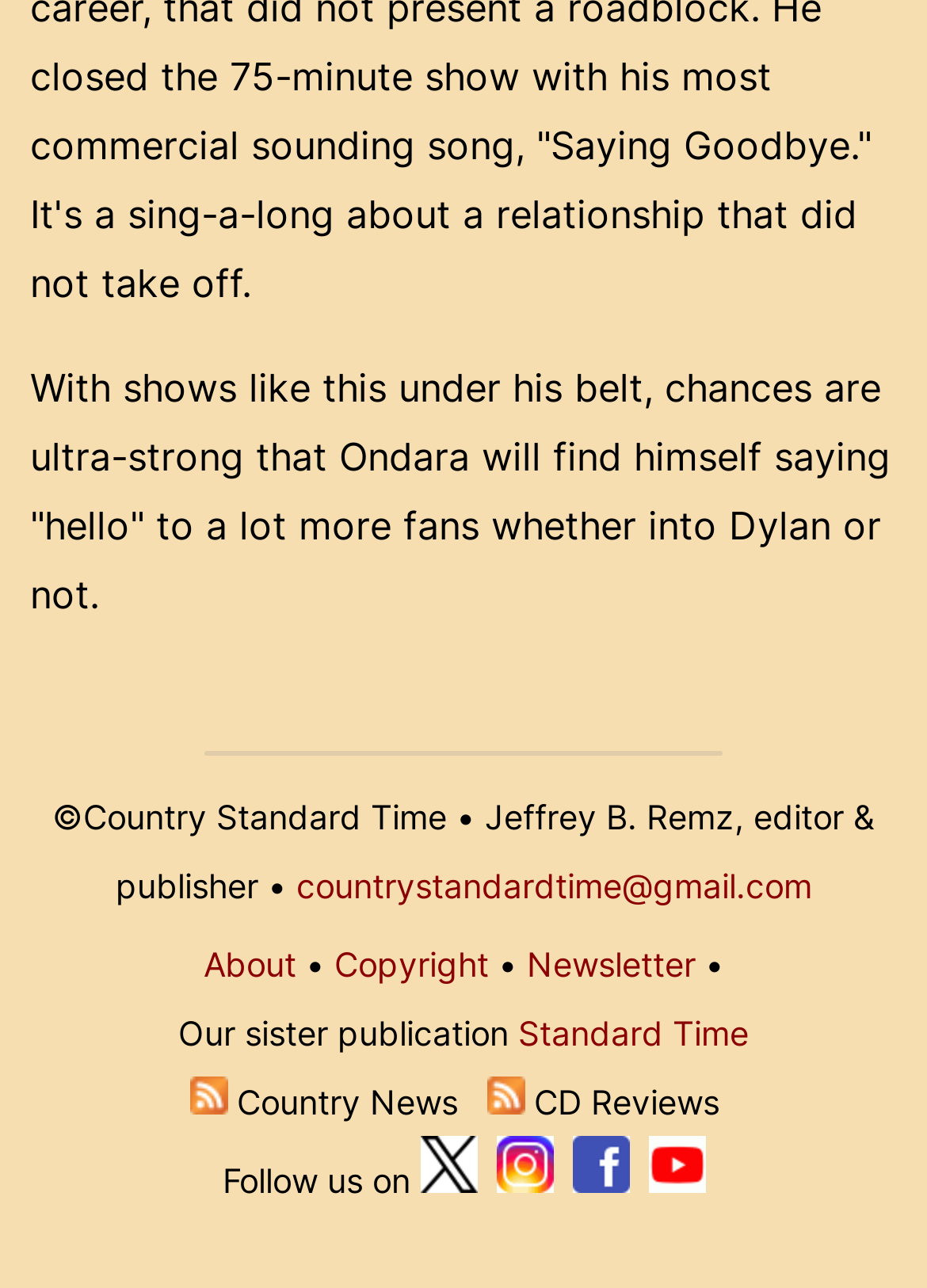Determine the bounding box for the described UI element: "Newsletter".

[0.568, 0.732, 0.75, 0.764]